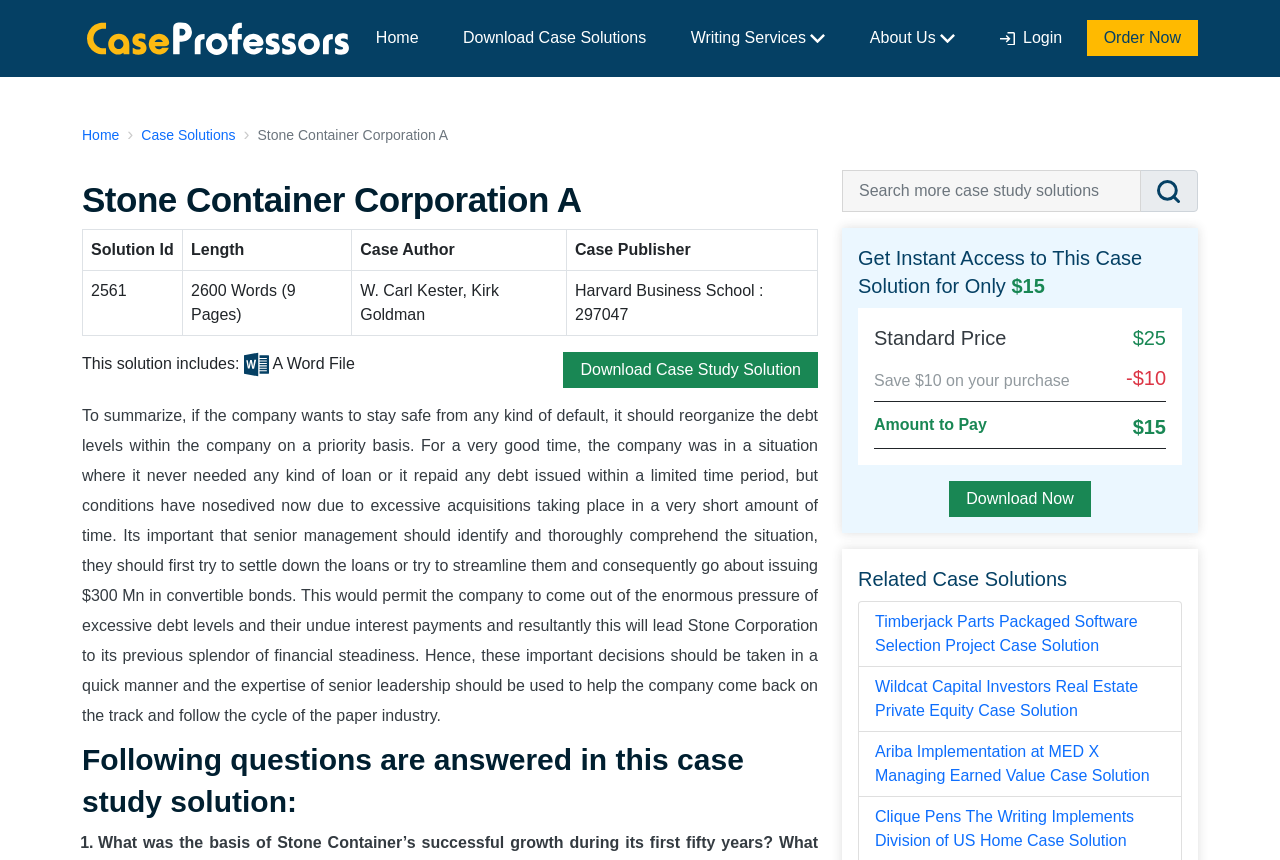Determine the bounding box coordinates of the clickable region to carry out the instruction: "View the 'Timberjack Parts Packaged Software Selection Project Case Solution'".

[0.684, 0.713, 0.889, 0.761]